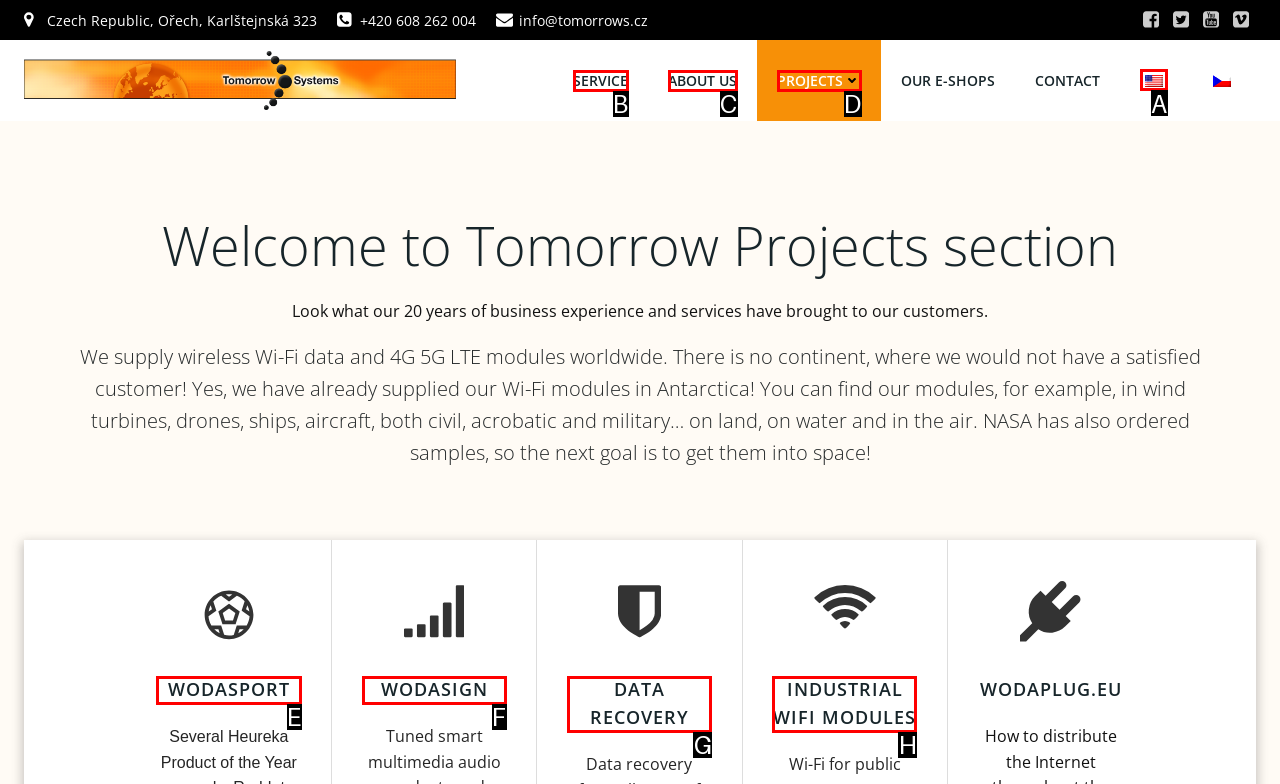Determine which HTML element I should select to execute the task: Click the en_US language link
Reply with the corresponding option's letter from the given choices directly.

A